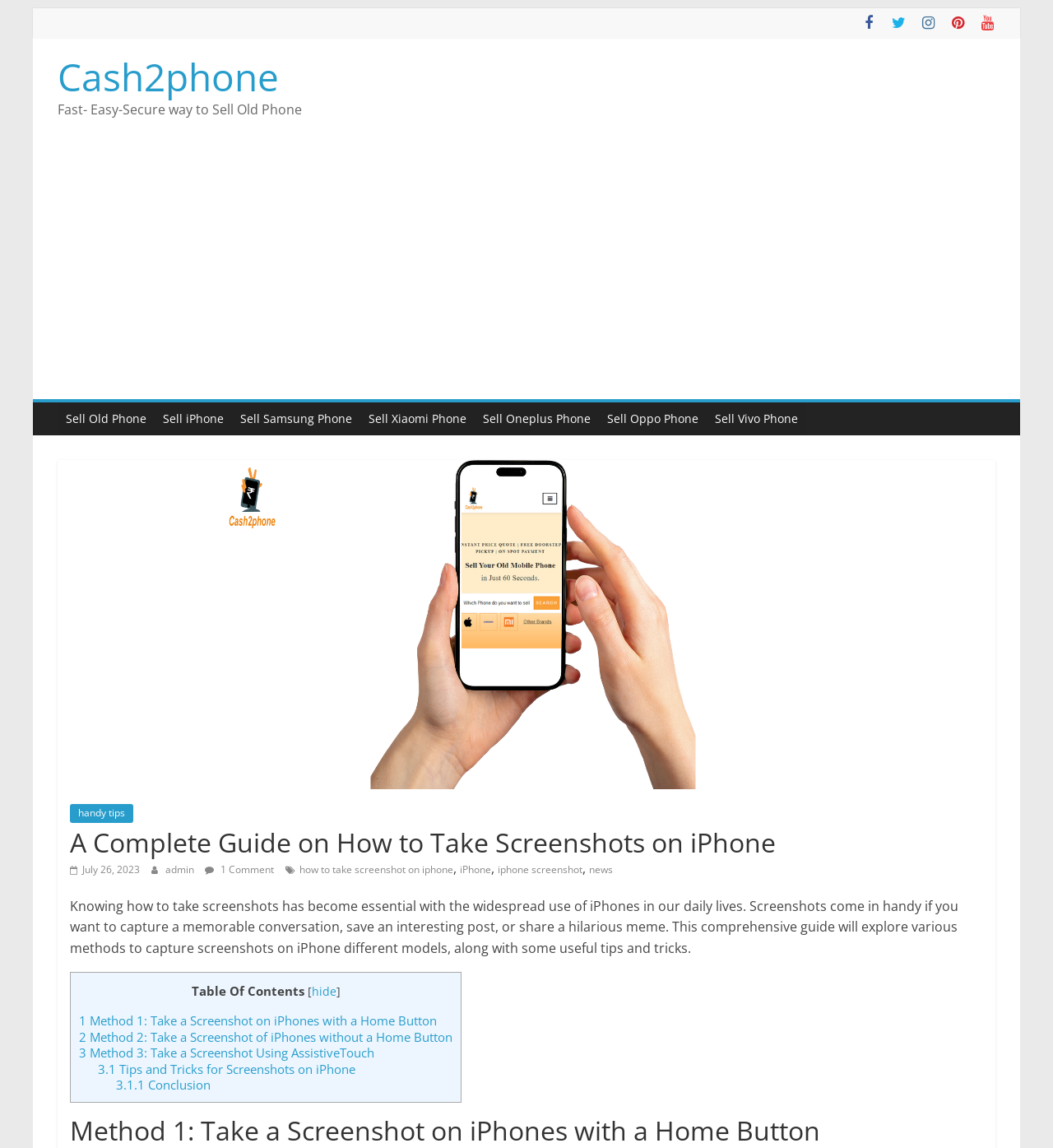Refer to the image and offer a detailed explanation in response to the question: How many methods are described to take a screenshot on iPhone?

The webpage provides a comprehensive guide on how to take screenshots on iPhone, and it describes three methods to do so, which are listed in the table of contents as 'Method 1: Take a Screenshot on iPhones with a Home Button', 'Method 2: Take a Screenshot of iPhones without a Home Button', and 'Method 3: Take a Screenshot Using AssistiveTouch'.